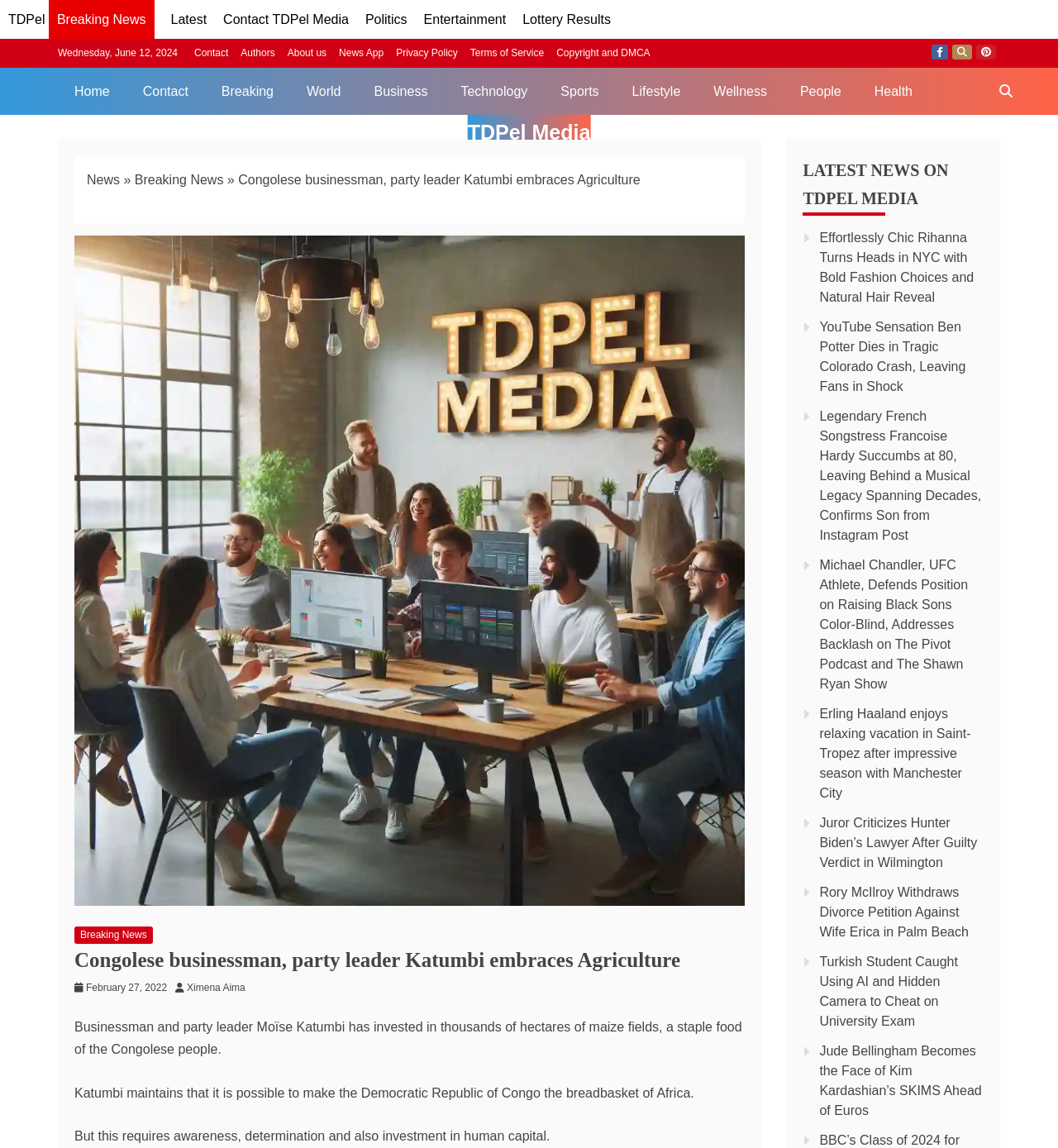What is the name of the businessman mentioned in the article?
Using the image as a reference, answer with just one word or a short phrase.

Moïse Katumbi